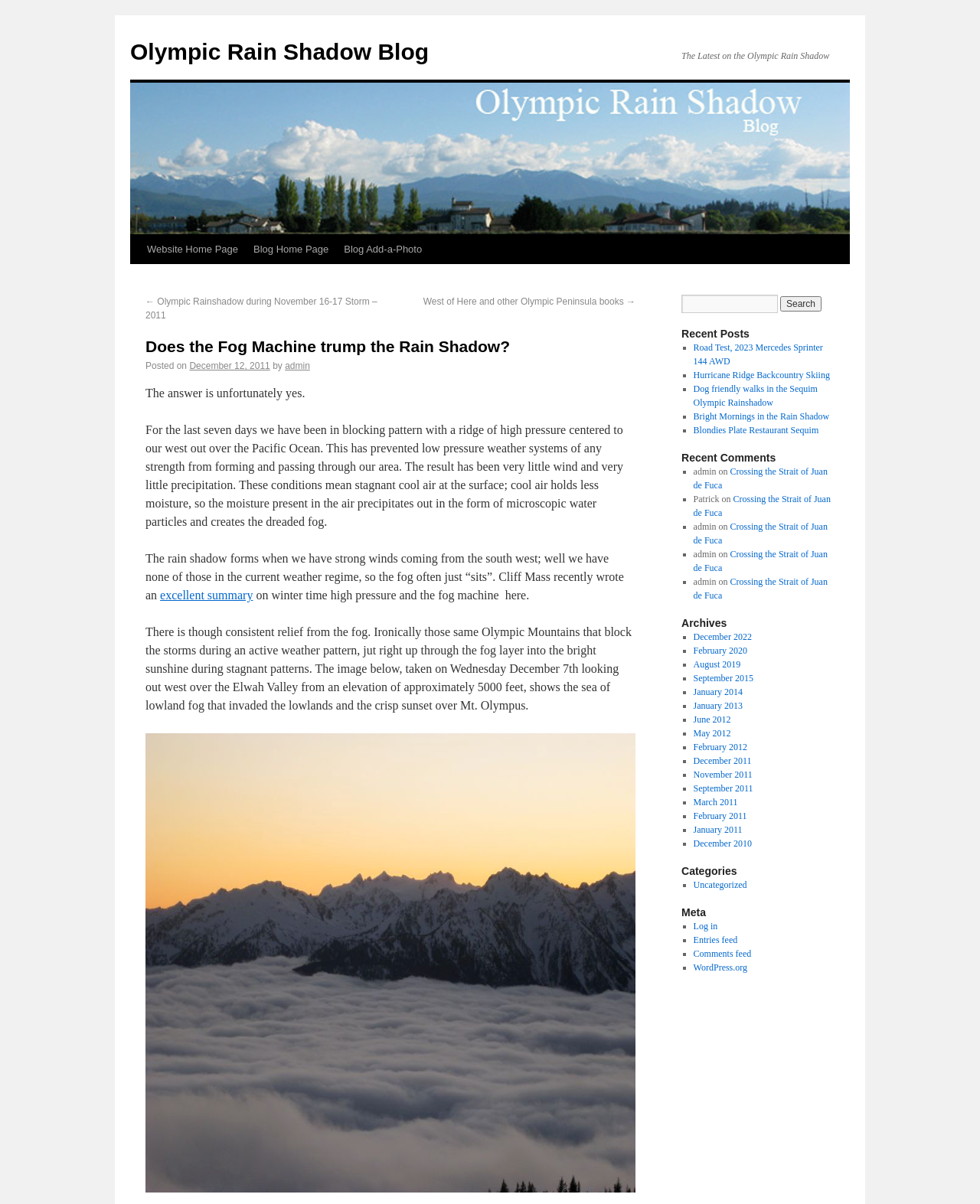Determine the bounding box coordinates of the region that needs to be clicked to achieve the task: "Go to blog home page".

[0.251, 0.195, 0.343, 0.219]